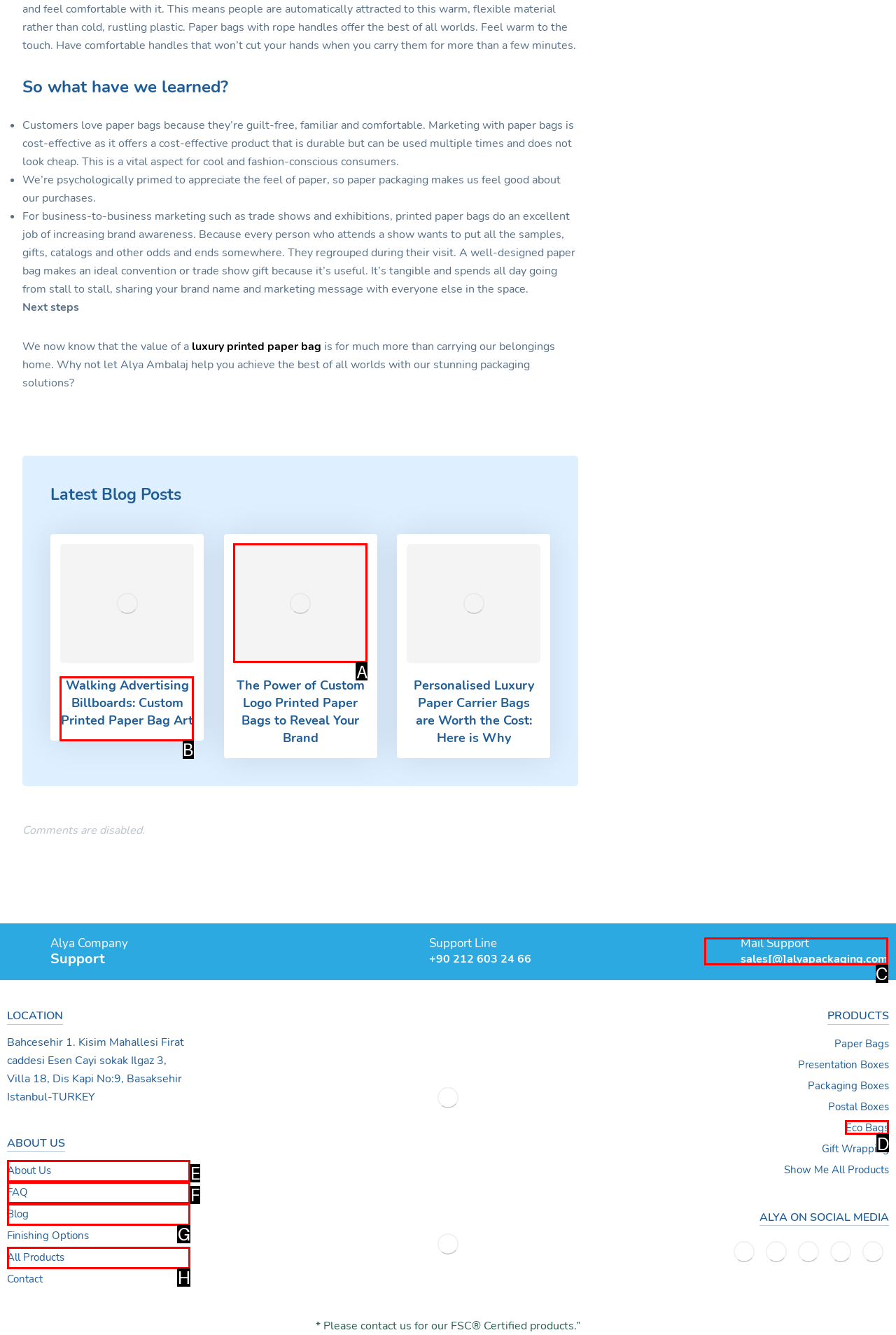Select the letter of the UI element you need to click on to fulfill this task: Read the 'Walking Advertising Billboards: Custom Printed Paper Bag Art' article. Write down the letter only.

B